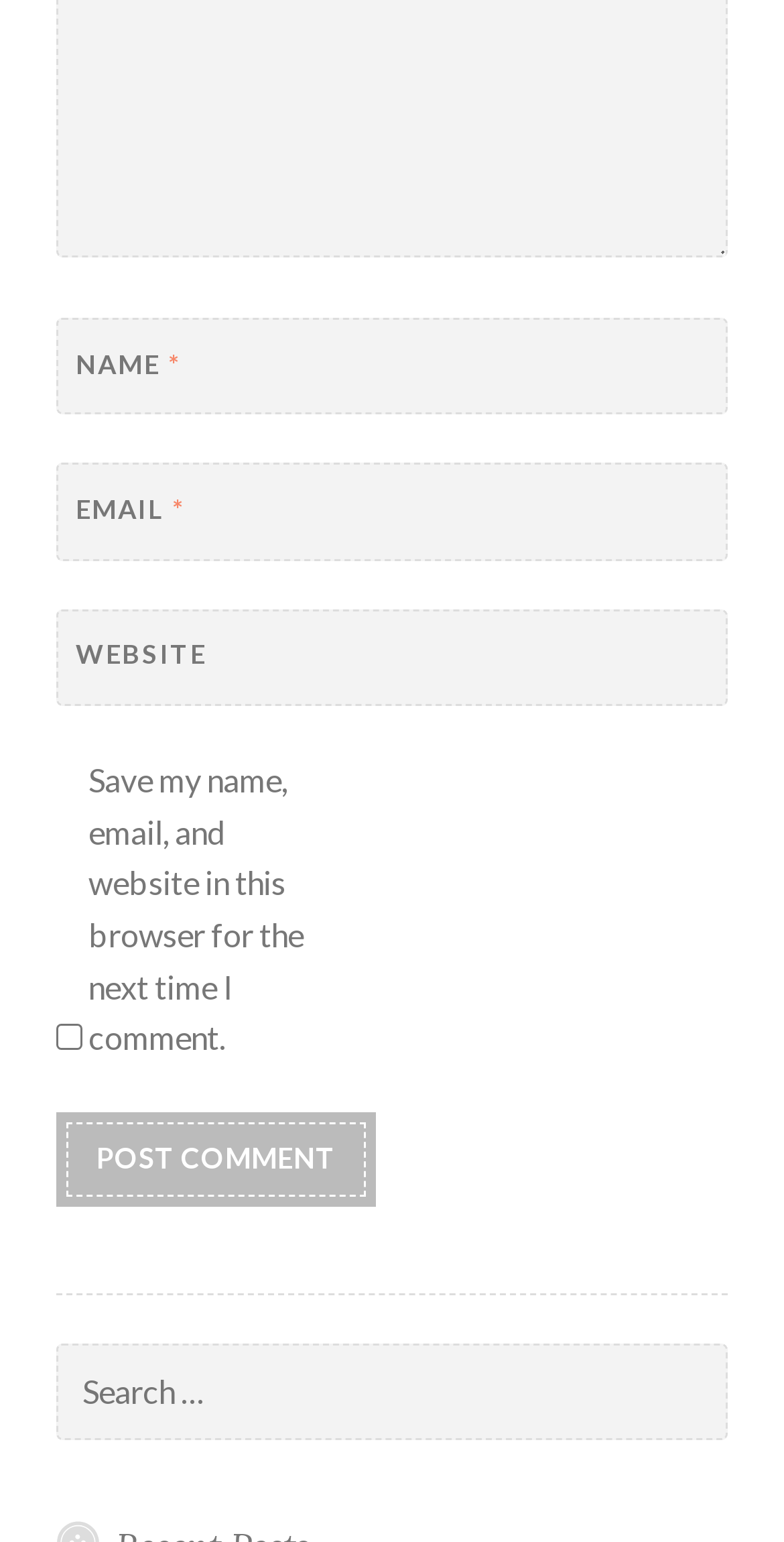Locate the bounding box of the UI element defined by this description: "parent_node: EMAIL * aria-describedby="email-notes" name="email"". The coordinates should be given as four float numbers between 0 and 1, formatted as [left, top, right, bottom].

[0.072, 0.301, 0.928, 0.364]